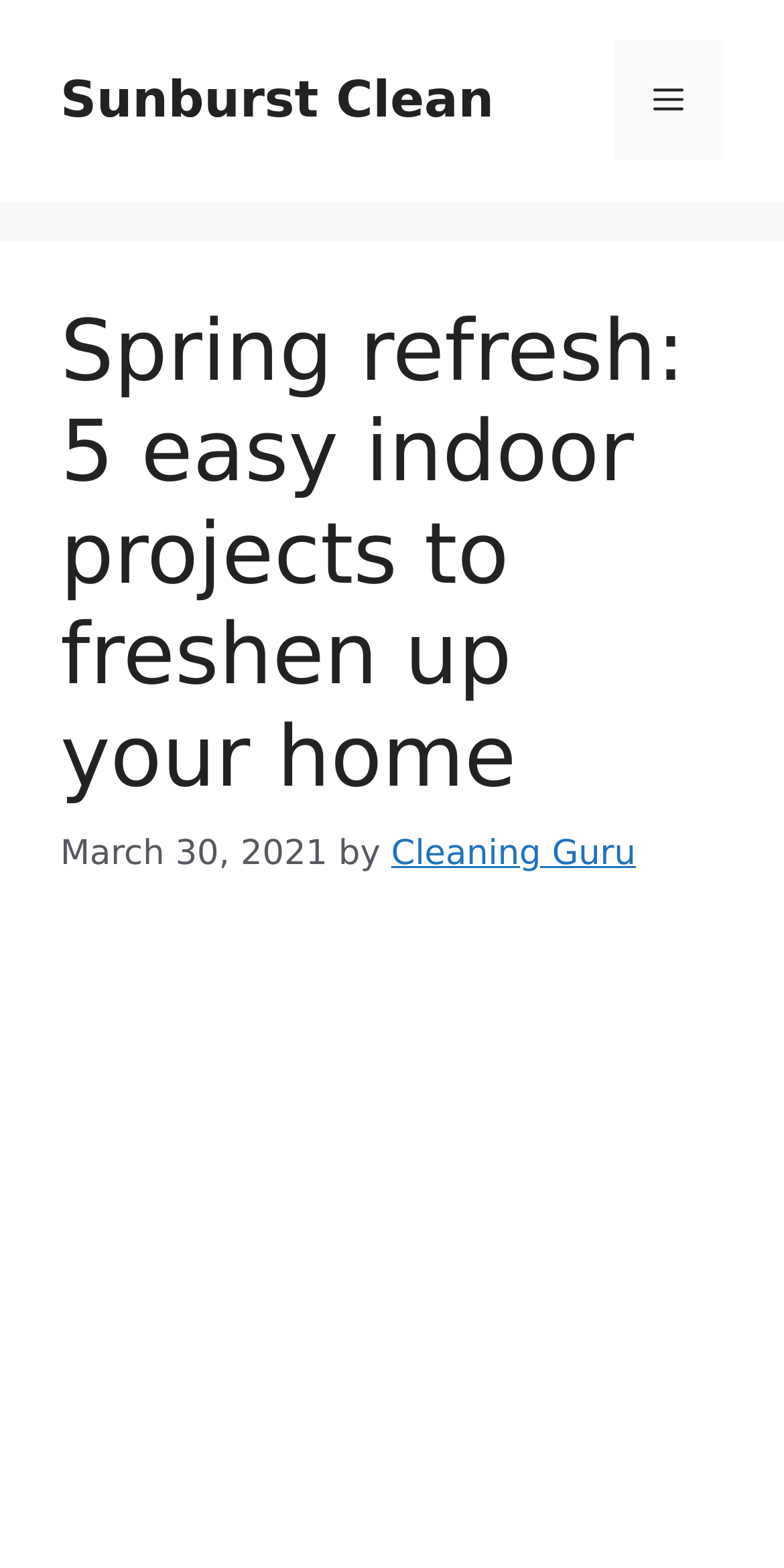Provide the text content of the webpage's main heading.

Spring refresh: 5 easy indoor projects to freshen up your home